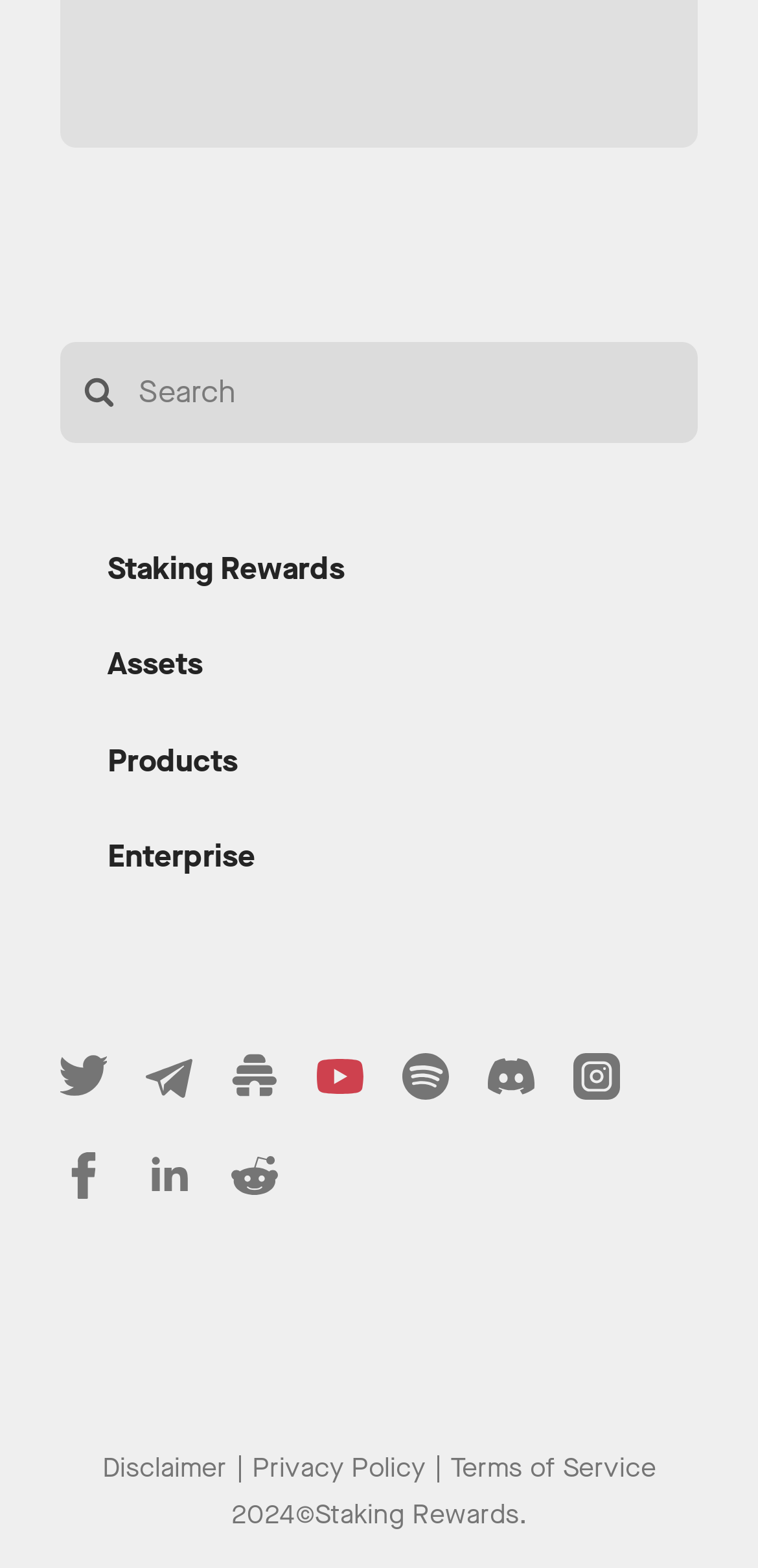Please provide the bounding box coordinates for the UI element as described: "placeholder="Search"". The coordinates must be four floats between 0 and 1, represented as [left, top, right, bottom].

[0.08, 0.218, 0.92, 0.282]